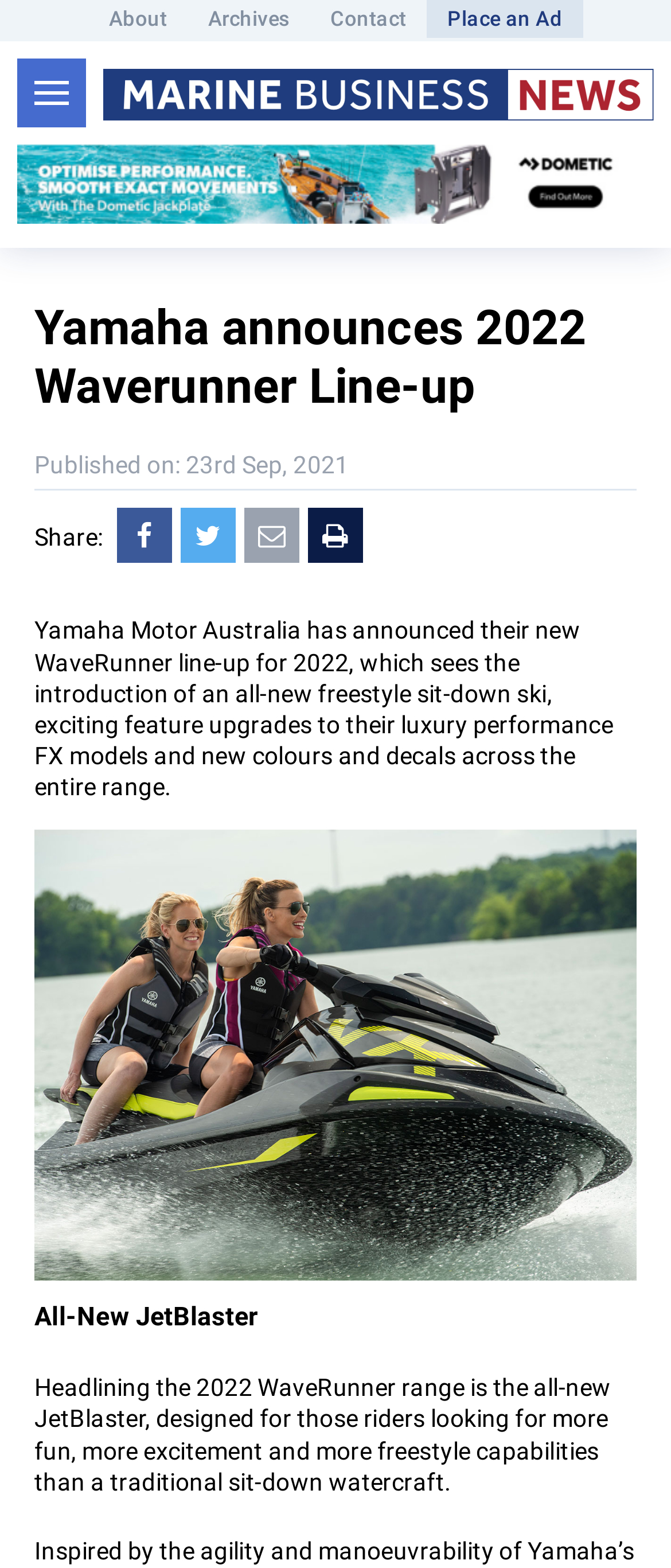Indicate the bounding box coordinates of the element that must be clicked to execute the instruction: "Share the article on social media". The coordinates should be given as four float numbers between 0 and 1, i.e., [left, top, right, bottom].

[0.174, 0.324, 0.256, 0.359]